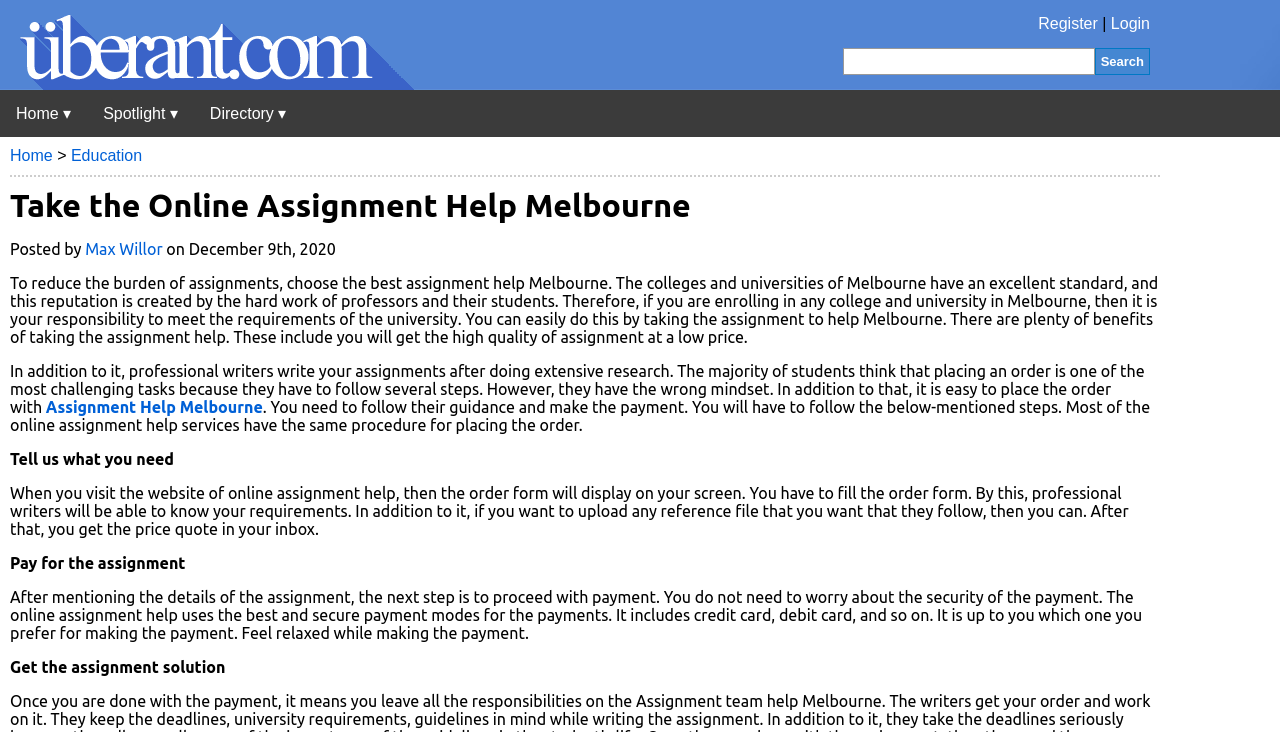Please find and report the bounding box coordinates of the element to click in order to perform the following action: "Login". The coordinates should be expressed as four float numbers between 0 and 1, in the format [left, top, right, bottom].

[0.868, 0.02, 0.898, 0.044]